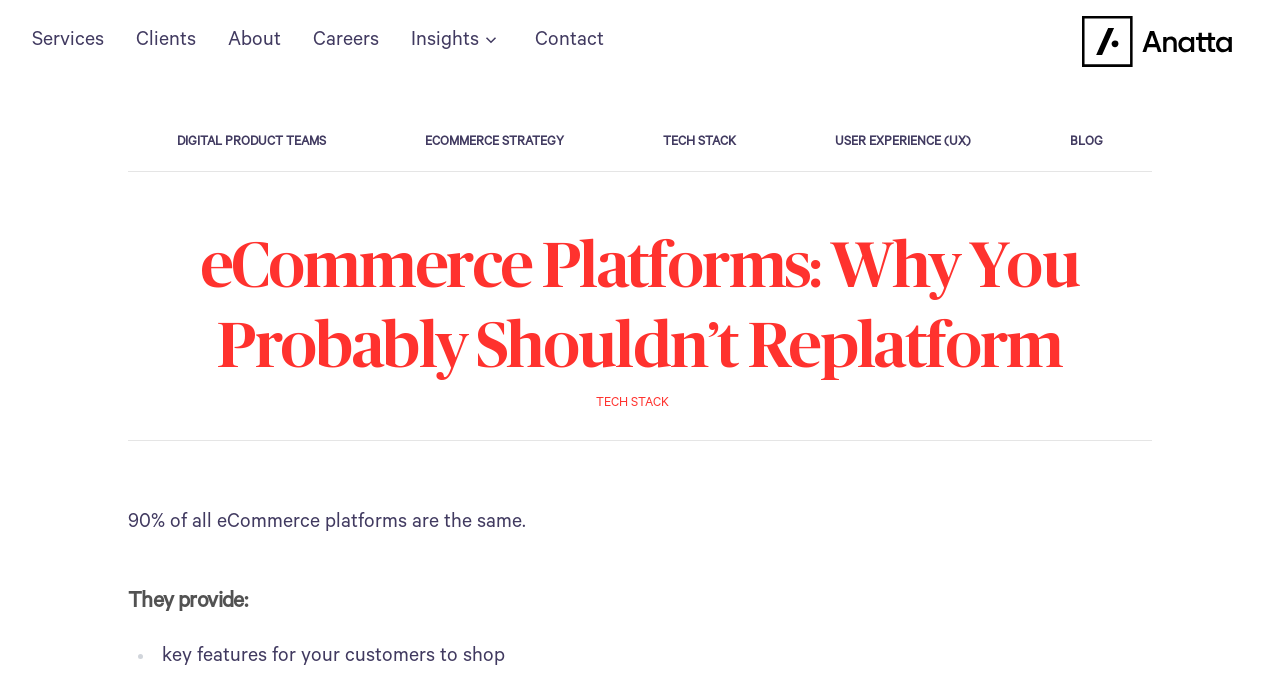What is the last feature mentioned for customers to shop?
Answer the question with as much detail as you can, using the image as a reference.

I read the text on the webpage, which lists features provided by eCommerce platforms, and the last one mentioned is 'key features for your customers to shop'.